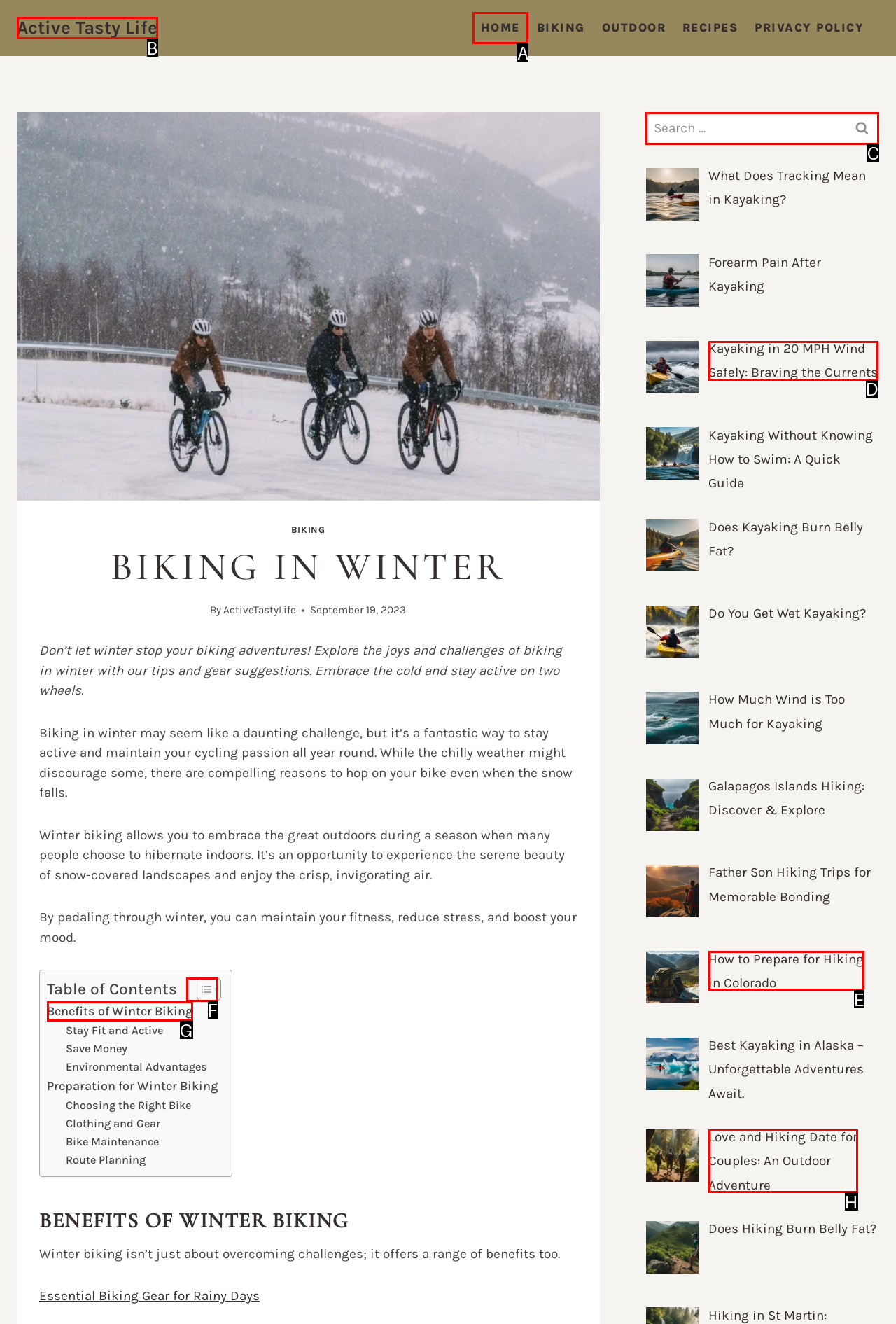Which choice should you pick to execute the task: Search for something
Respond with the letter associated with the correct option only.

C